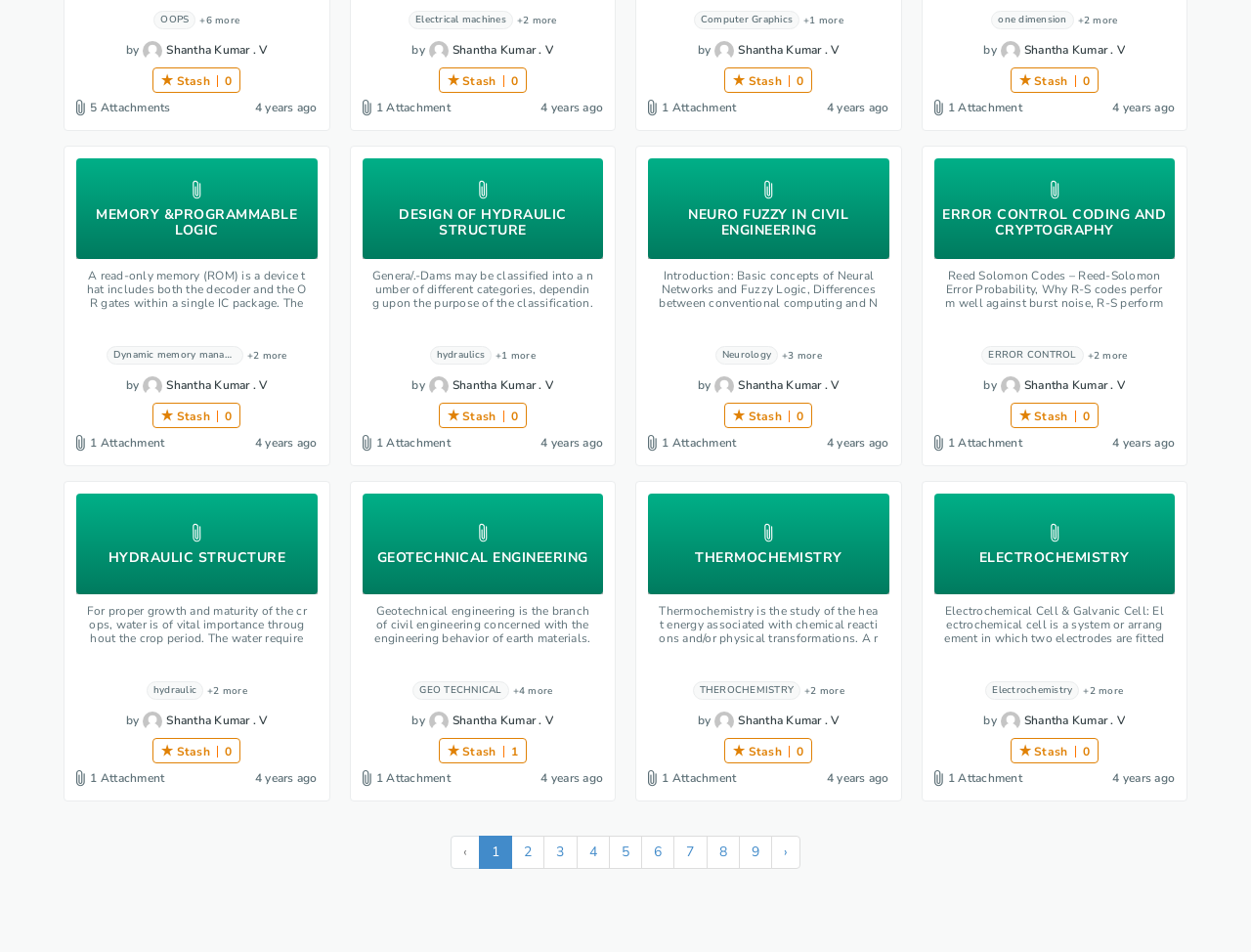Locate the bounding box coordinates for the element described below: "MEMORY &PROGRAMMABLE LOGIC". The coordinates must be four float values between 0 and 1, formatted as [left, top, right, bottom].

[0.061, 0.166, 0.254, 0.272]